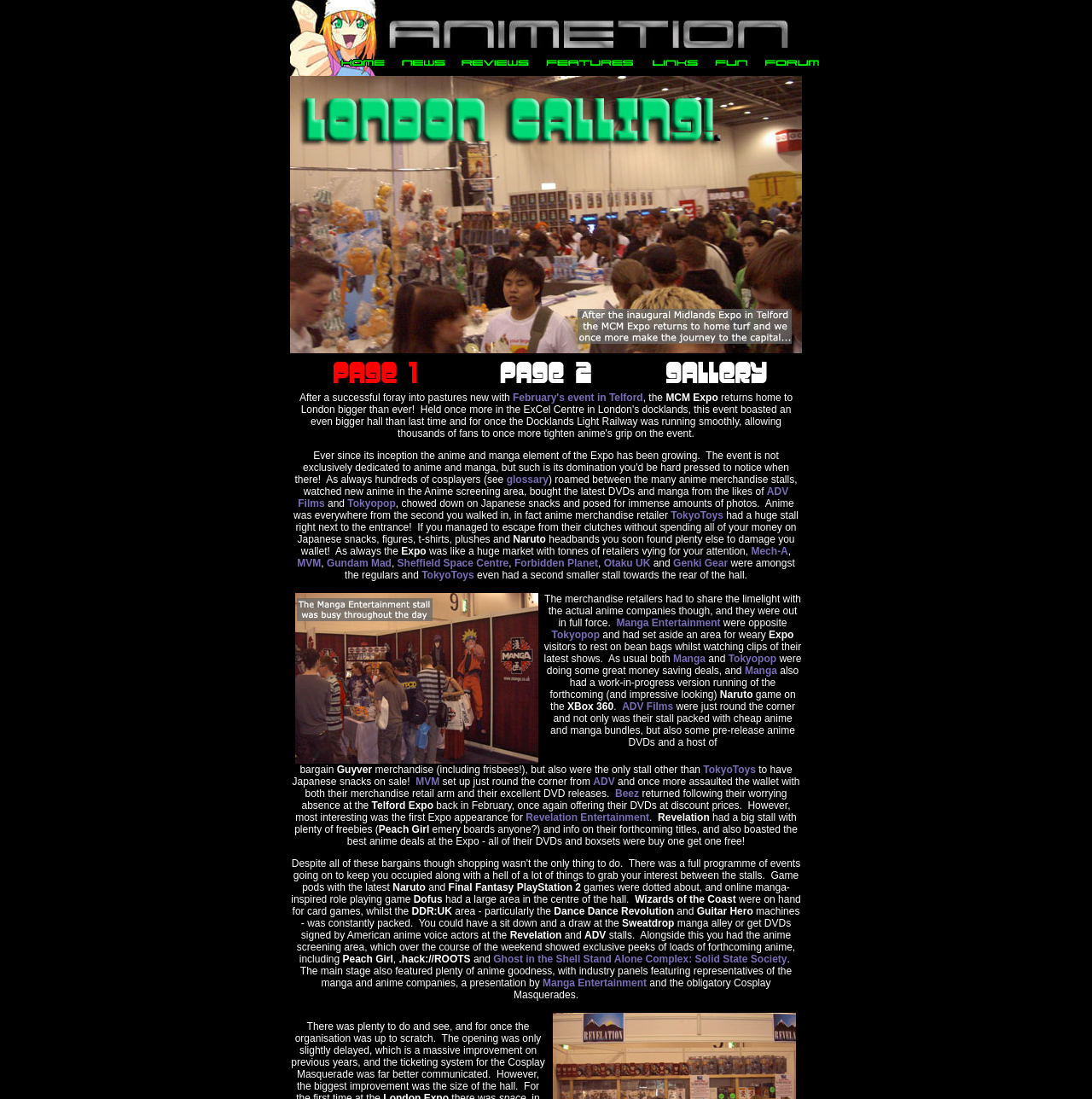What is the location of the MCM London Expo?
Look at the screenshot and respond with one word or a short phrase.

ExCel Centre in London